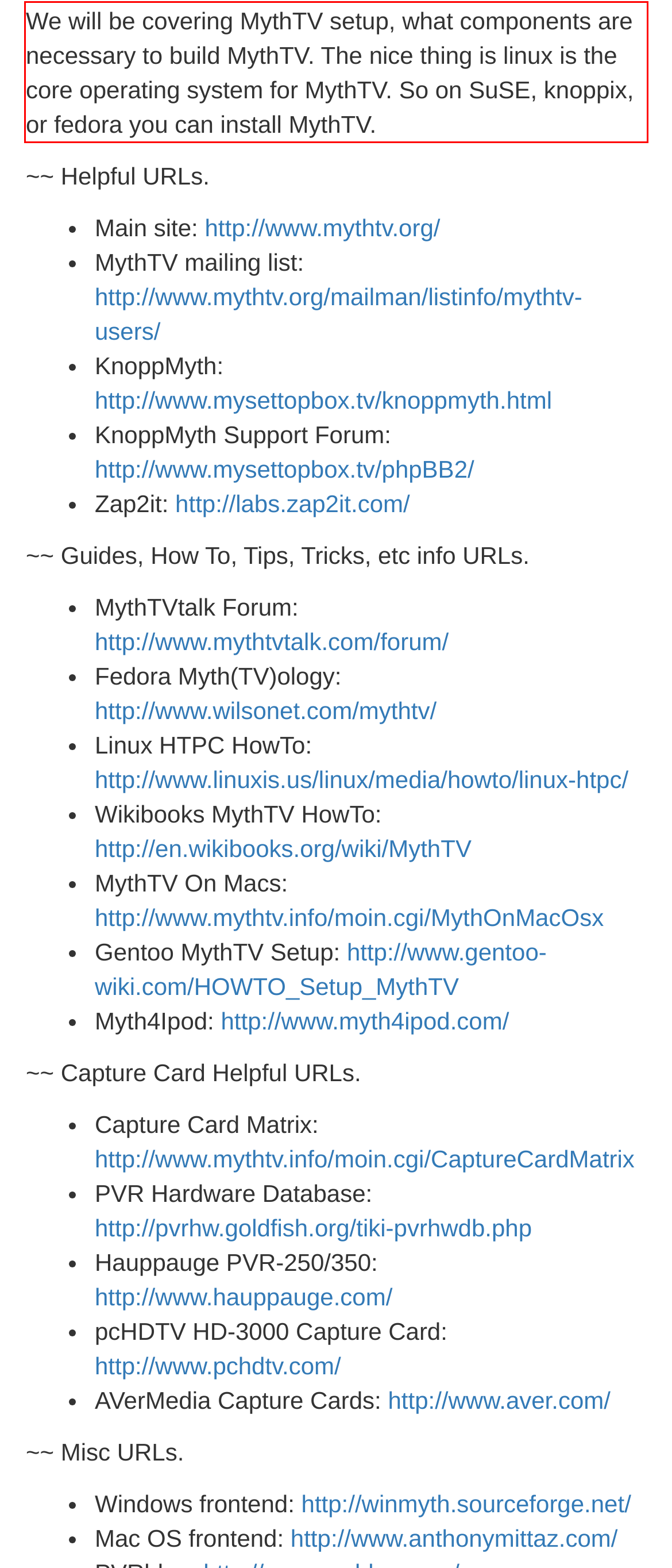Analyze the screenshot of a webpage where a red rectangle is bounding a UI element. Extract and generate the text content within this red bounding box.

We will be covering MythTV setup, what components are necessary to build MythTV. The nice thing is linux is the core operating system for MythTV. So on SuSE, knoppix, or fedora you can install MythTV.